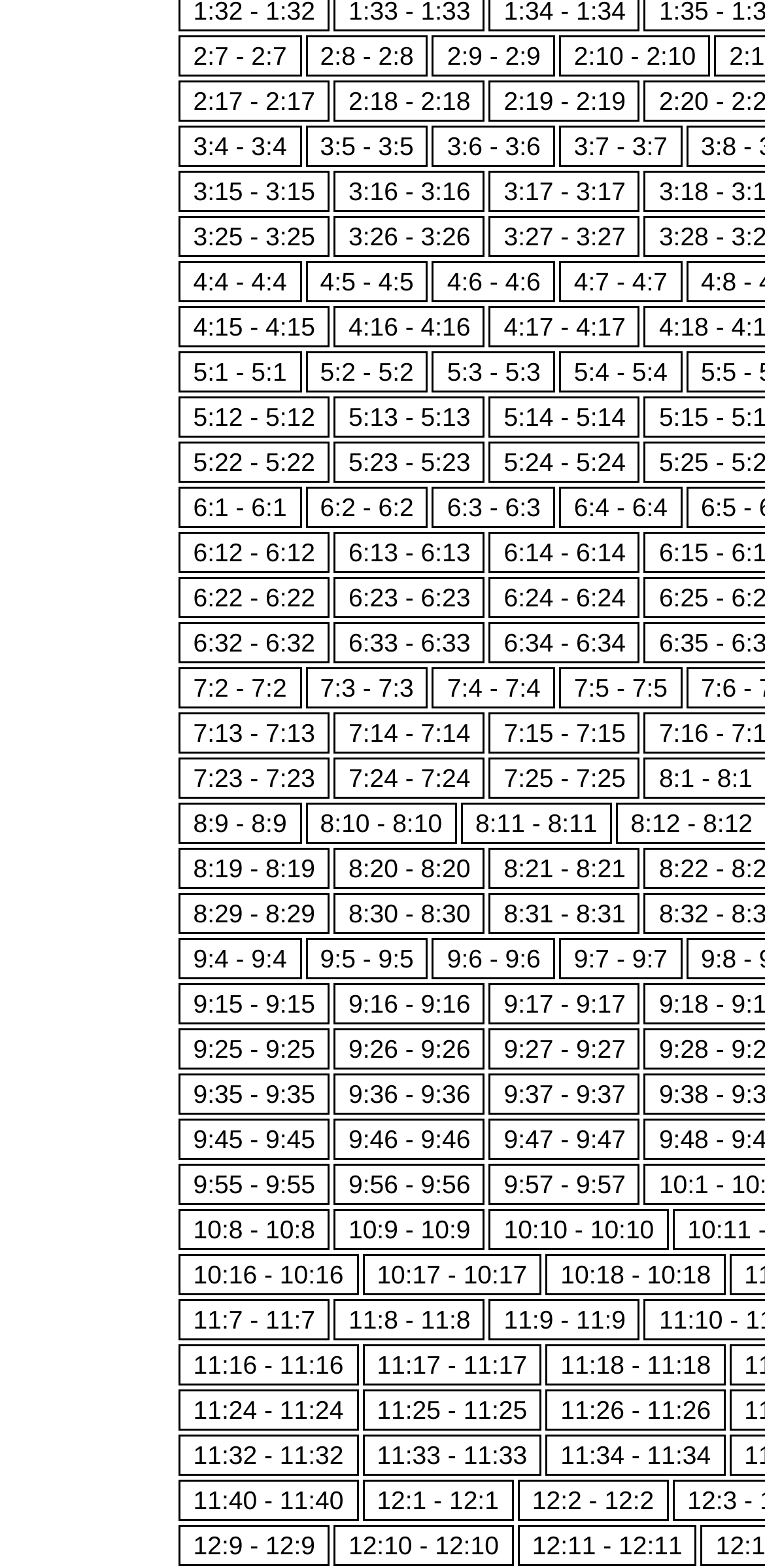What is the width of the link '2:7 - 2:7'?
Based on the screenshot, provide your answer in one word or phrase.

0.161